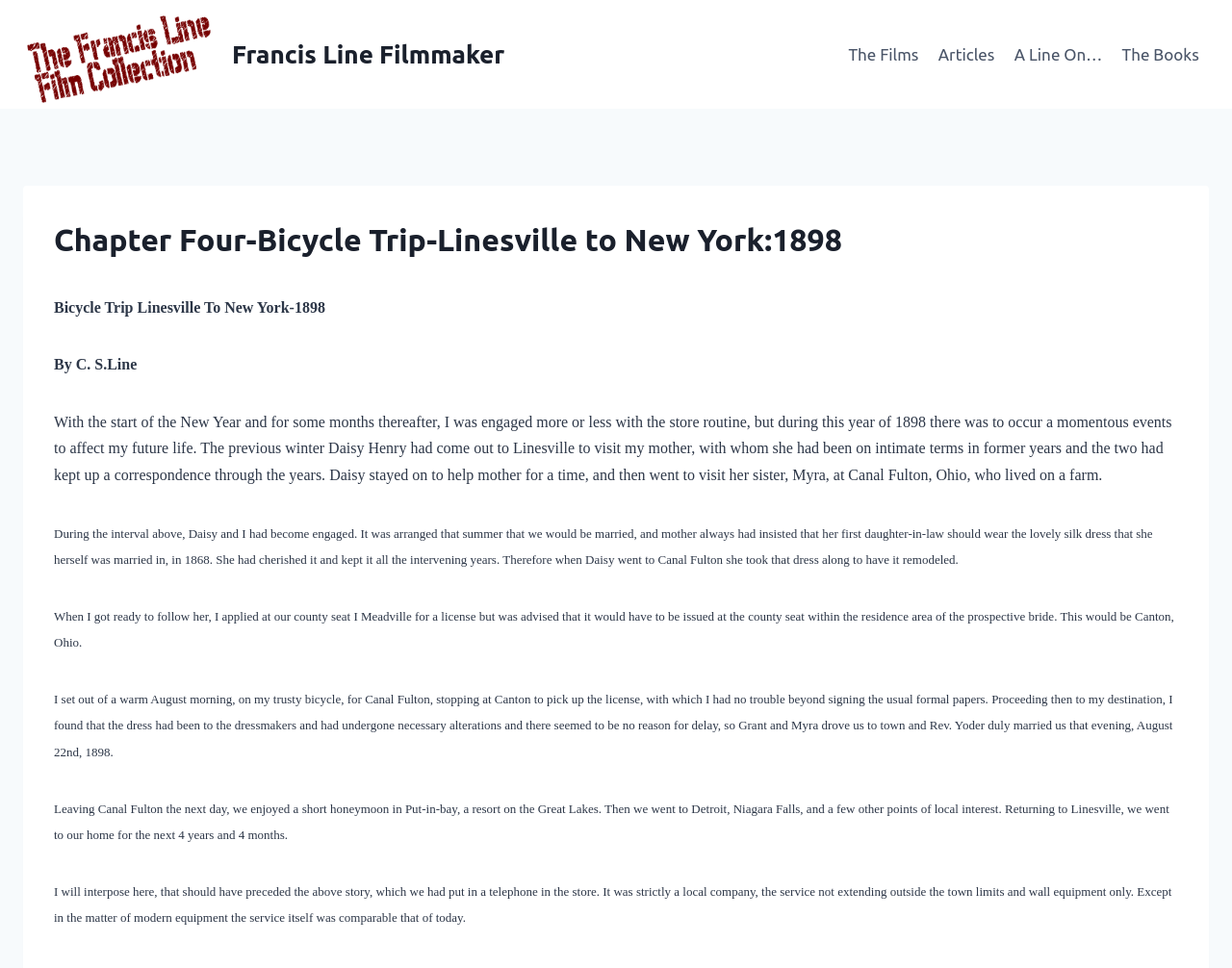Locate the bounding box for the described UI element: "The Books". Ensure the coordinates are four float numbers between 0 and 1, formatted as [left, top, right, bottom].

[0.903, 0.032, 0.981, 0.08]